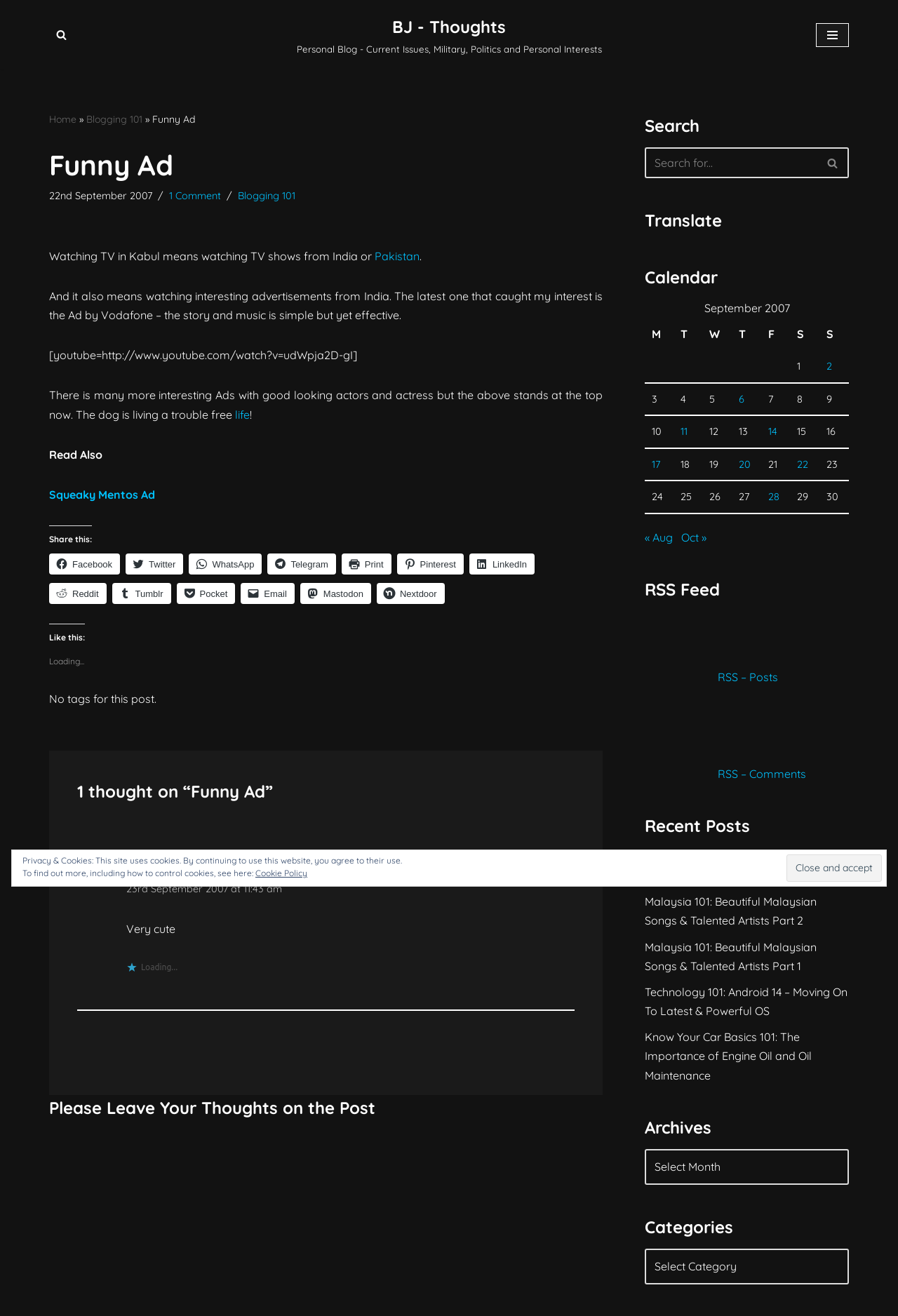What is the topic of the blog post?
Please analyze the image and answer the question with as much detail as possible.

The topic of the blog post can be determined by reading the title of the post, which is 'Funny Ad'. This title is located at the top of the post and is a heading element.